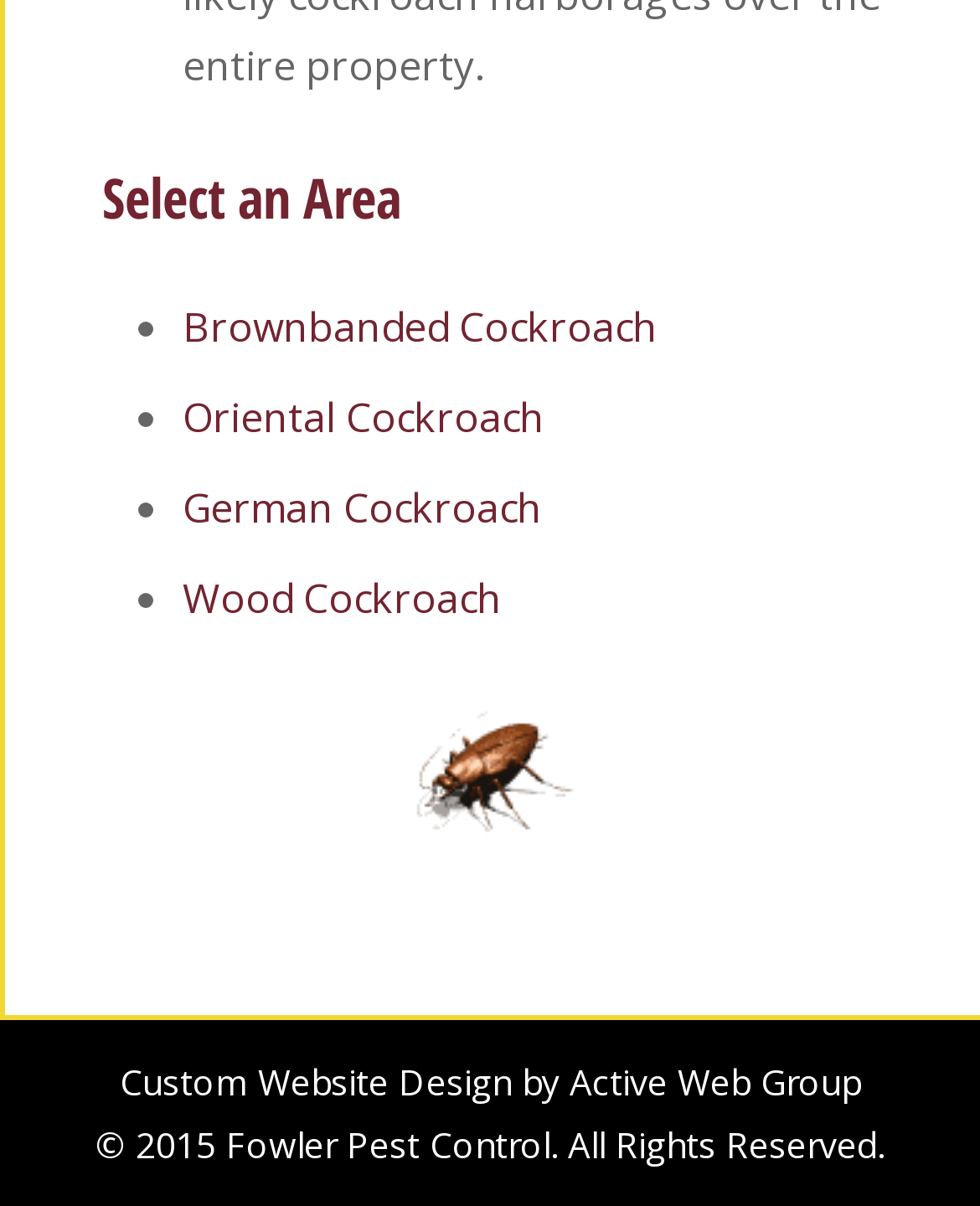What type of cockroaches are listed?
Using the visual information from the image, give a one-word or short-phrase answer.

Four types